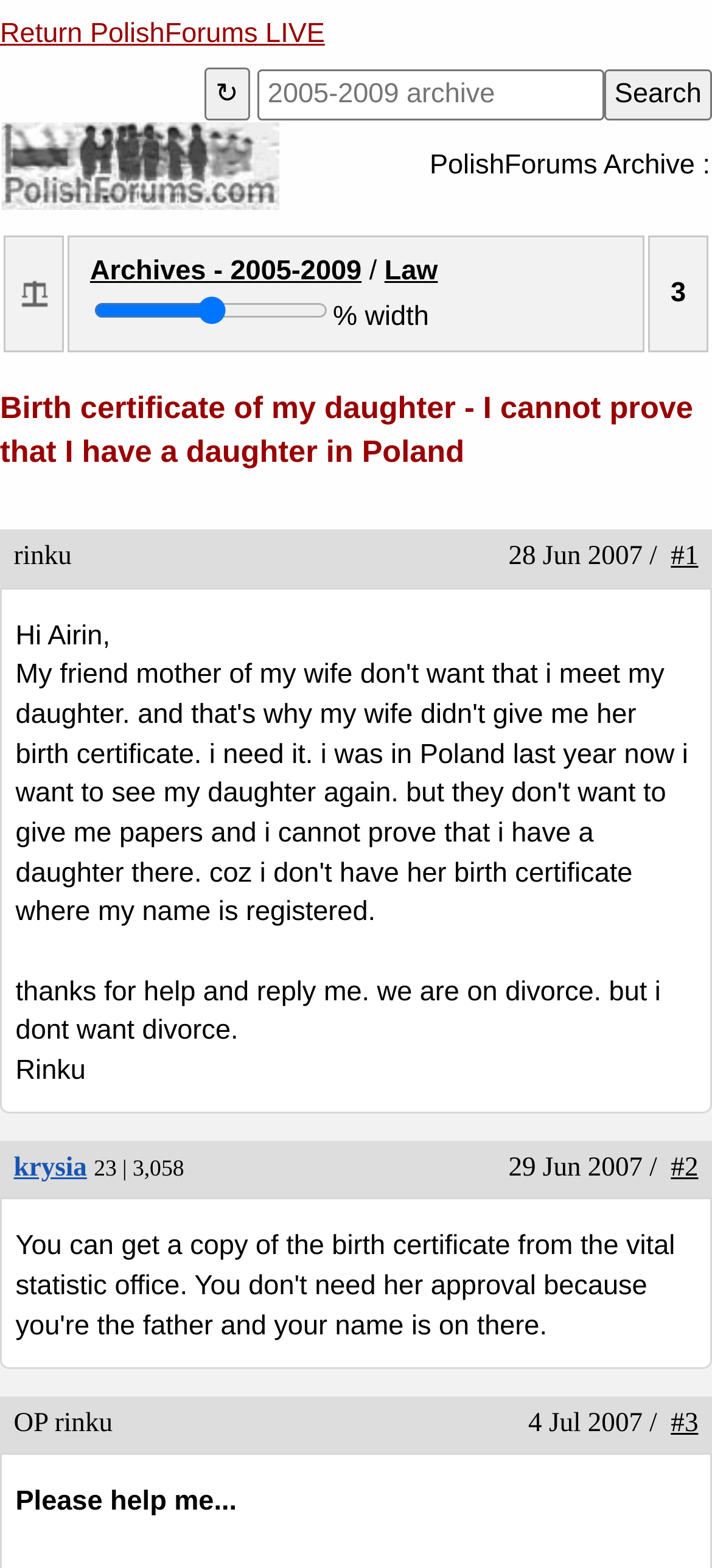Give the bounding box coordinates for this UI element: "Archives - 2005-2009". The coordinates should be four float numbers between 0 and 1, arranged as [left, top, right, bottom].

[0.126, 0.163, 0.508, 0.183]